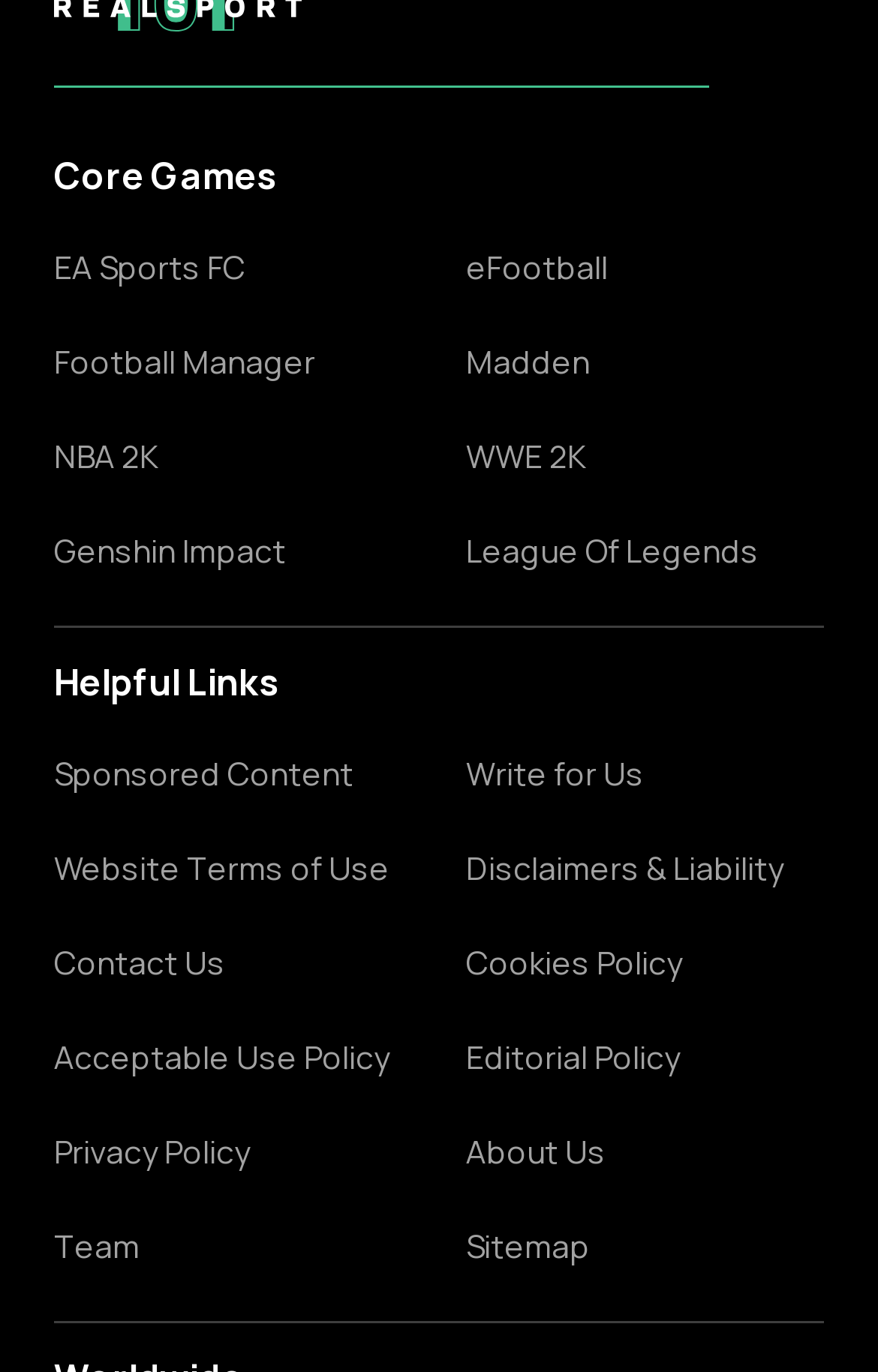Specify the bounding box coordinates of the element's area that should be clicked to execute the given instruction: "Click on EA Sports FC". The coordinates should be four float numbers between 0 and 1, i.e., [left, top, right, bottom].

[0.062, 0.181, 0.469, 0.21]